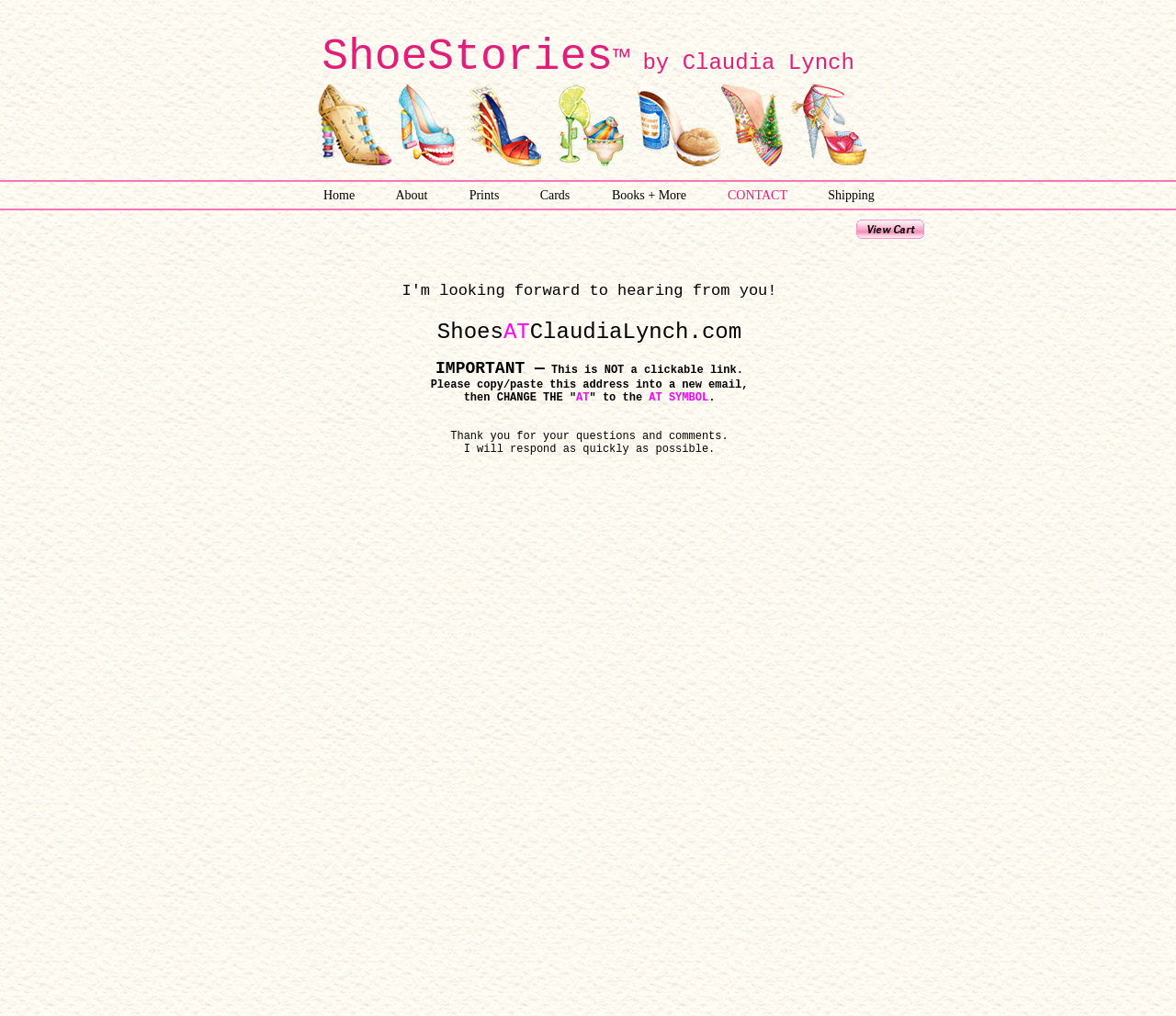Using the information shown in the image, answer the question with as much detail as possible: What is the name of the website?

The name of the website is 'ShoeStories' which is mentioned at the top of the webpage as 'ShoeStories ™ by Claudia Lynch'.